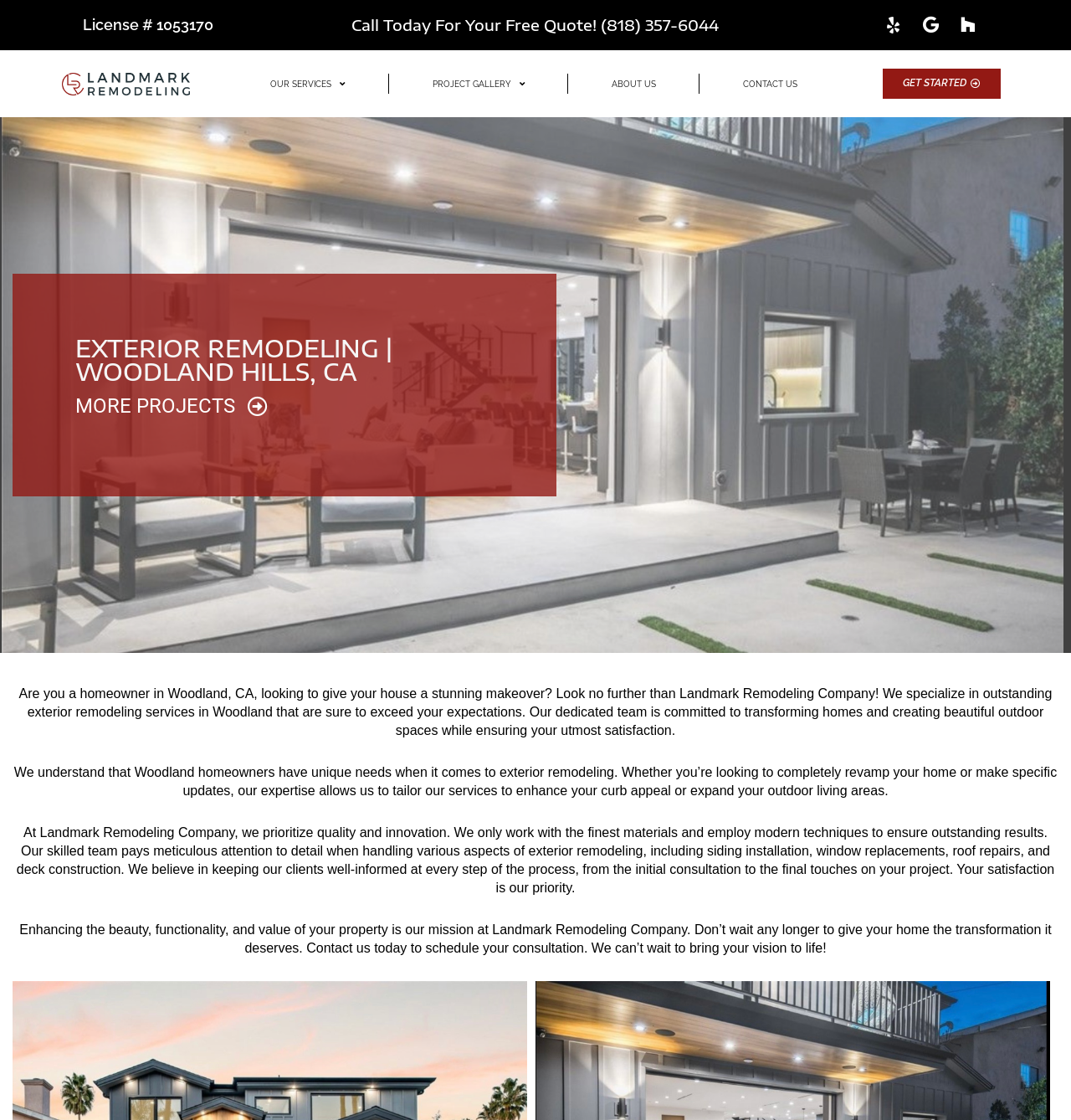Show the bounding box coordinates for the element that needs to be clicked to execute the following instruction: "Read about DNV using new technology to grow trees in Deep Cove". Provide the coordinates in the form of four float numbers between 0 and 1, i.e., [left, top, right, bottom].

None